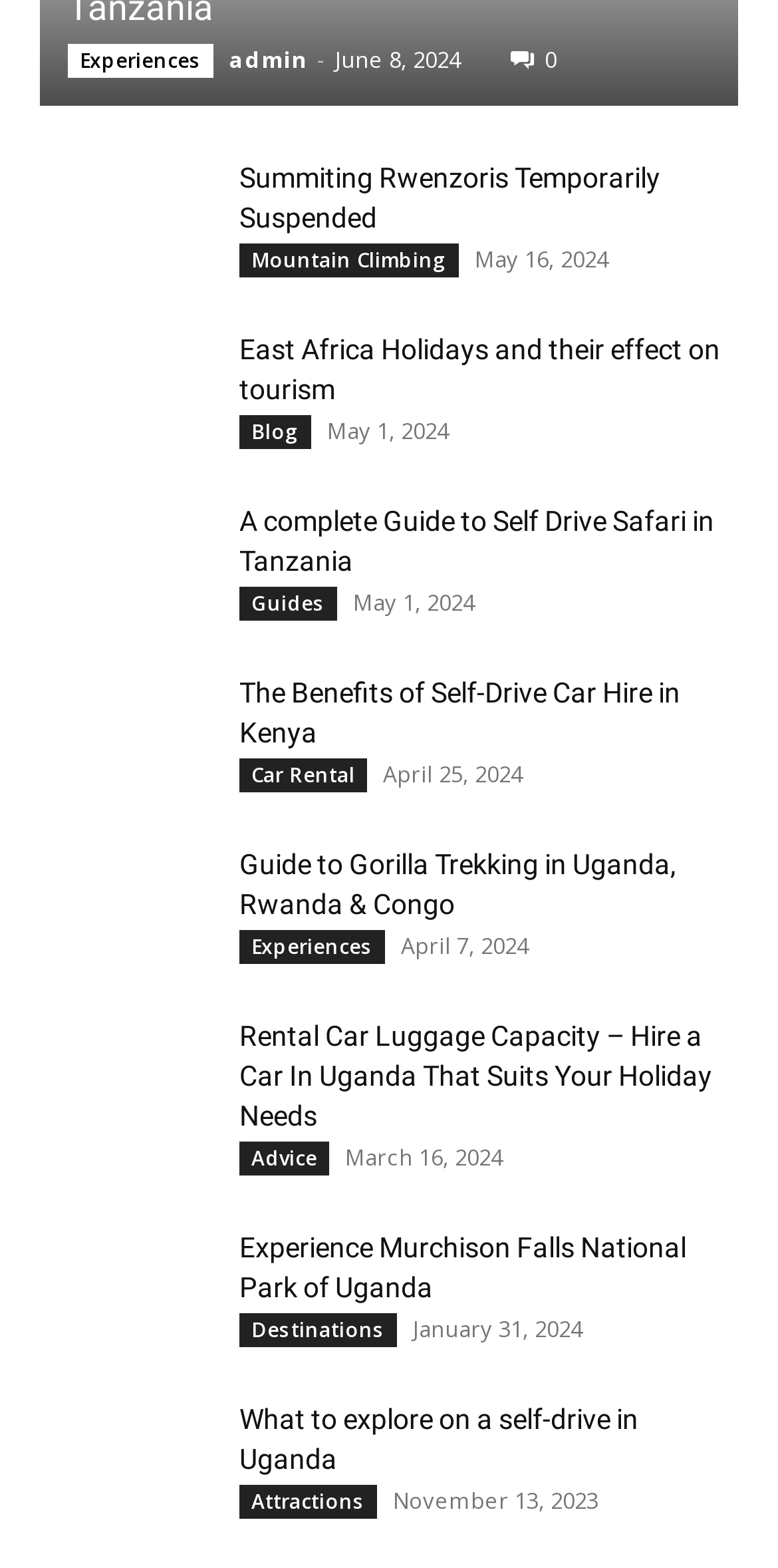Determine the bounding box coordinates of the clickable region to execute the instruction: "Explore Blog". The coordinates should be four float numbers between 0 and 1, denoted as [left, top, right, bottom].

[0.308, 0.265, 0.4, 0.287]